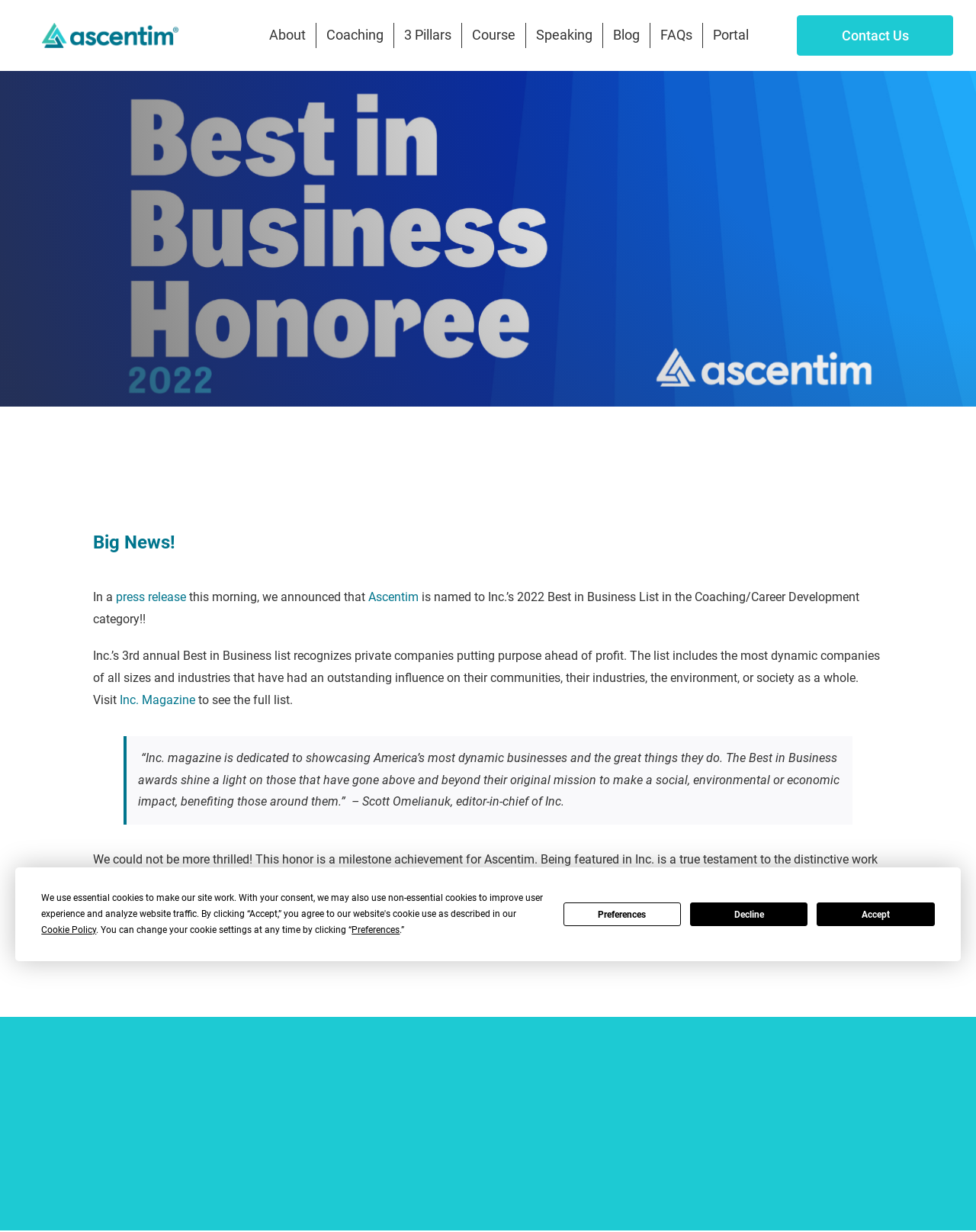Write a detailed summary of the webpage.

The webpage is about Ascentim, a company that has been named to Inc.'s 2022 Best in Business list in the Coaching and Career Development category. At the top of the page, there is a cookie consent prompt with buttons to accept, decline, or view preferences. Below this, there is a navigation menu with links to various sections of the website, including About, Coaching, 3 Pillars, Course, Speaking, Blog, FAQs, and Portal.

On the main content area, there is a heading that reads "Big News!" followed by a paragraph announcing the company's achievement. The text explains that Ascentim has been recognized for its commitment to giving back and its distinctive work. There is also a quote from the editor-in-chief of Inc. magazine, praising the company's impact.

To the right of the main content area, there is a link to contact the company. At the bottom of the page, there is a link to go back to the top of the page. Throughout the page, there are several instances of the company's logo and branding elements.